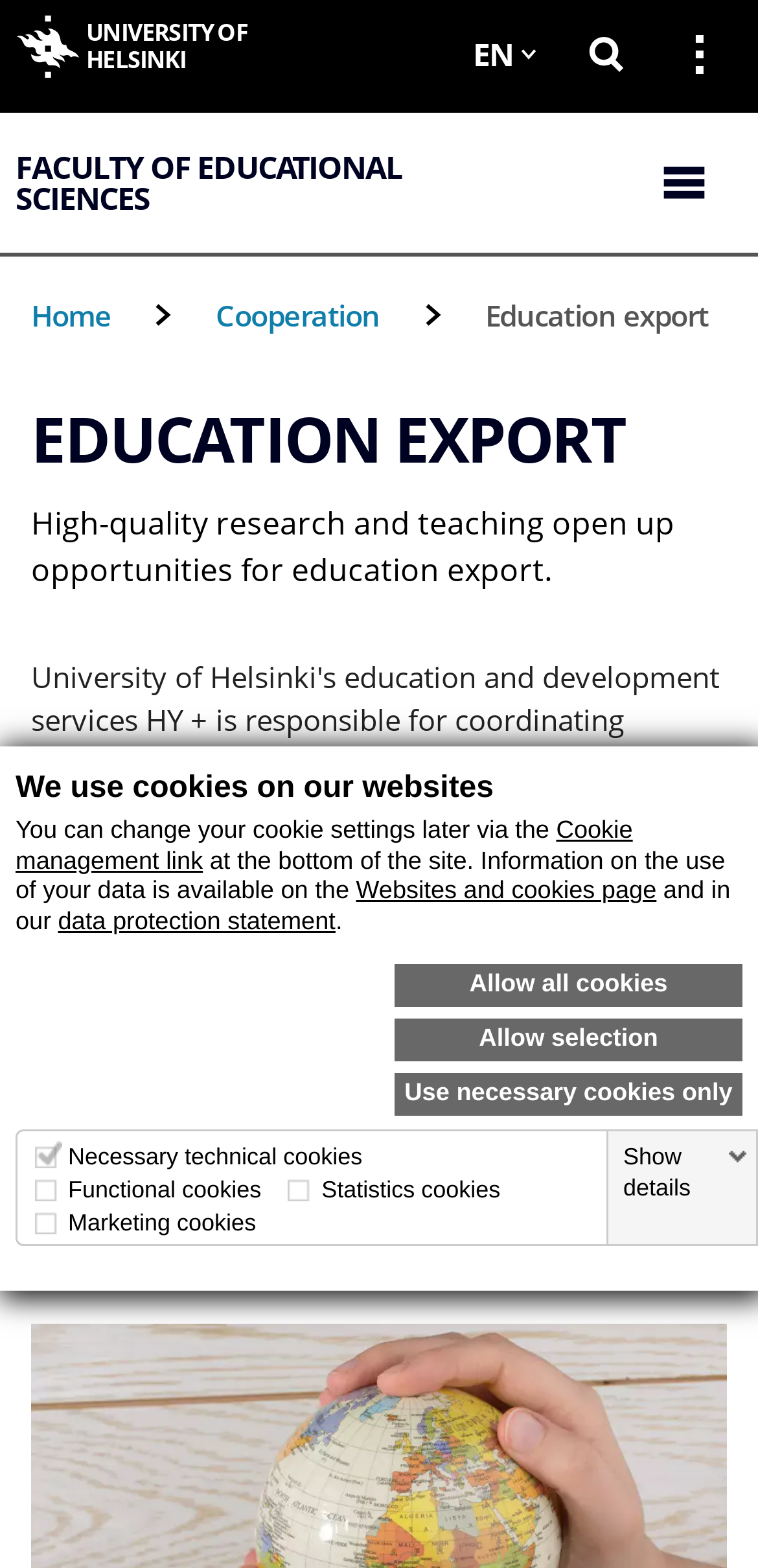Locate the bounding box coordinates of the UI element described by: "University of Helsinki". The bounding box coordinates should consist of four float numbers between 0 and 1, i.e., [left, top, right, bottom].

[0.021, 0.01, 0.345, 0.05]